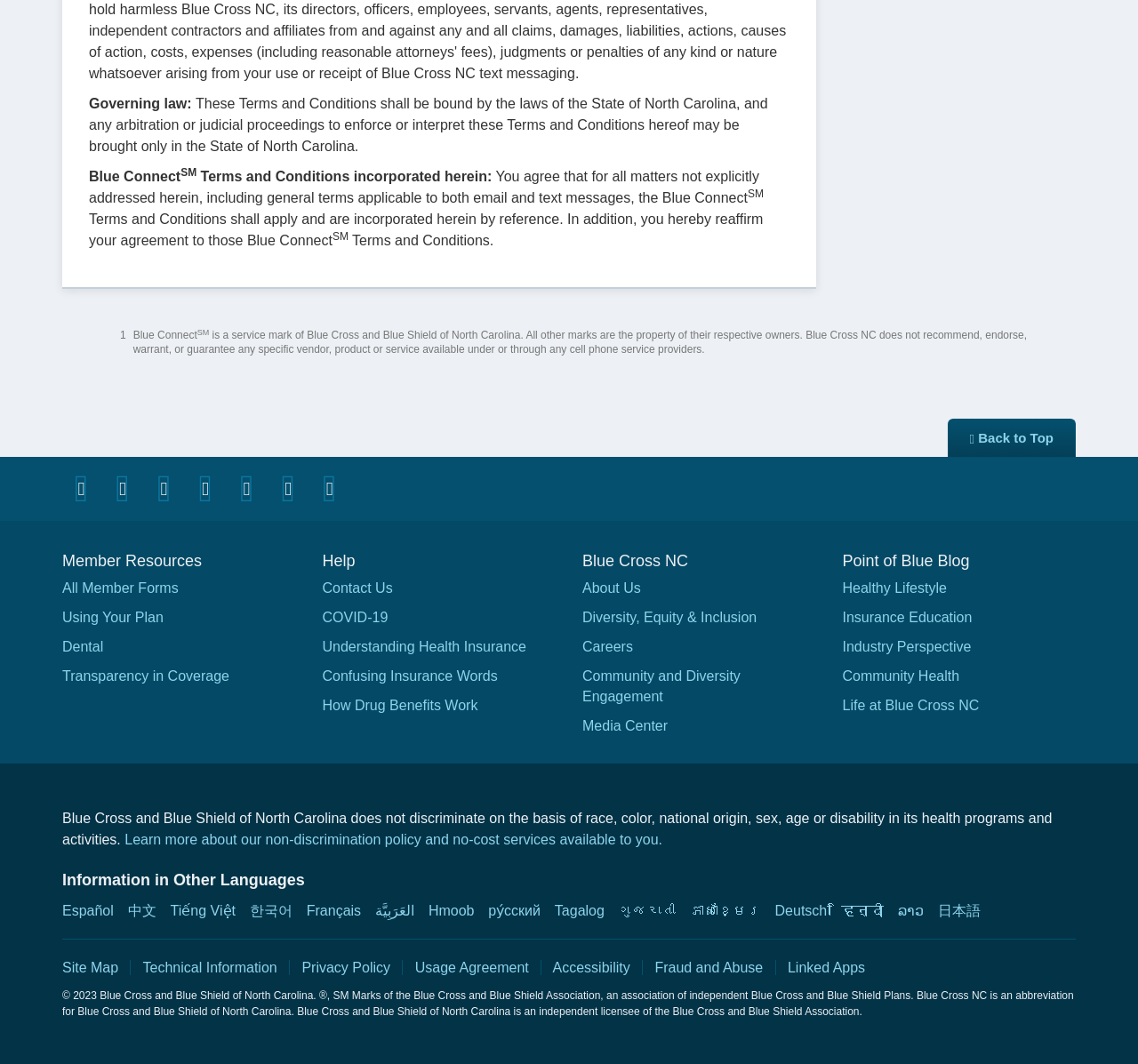Please identify the bounding box coordinates of the clickable area that will allow you to execute the instruction: "Go to Member Resources".

[0.055, 0.511, 0.26, 0.544]